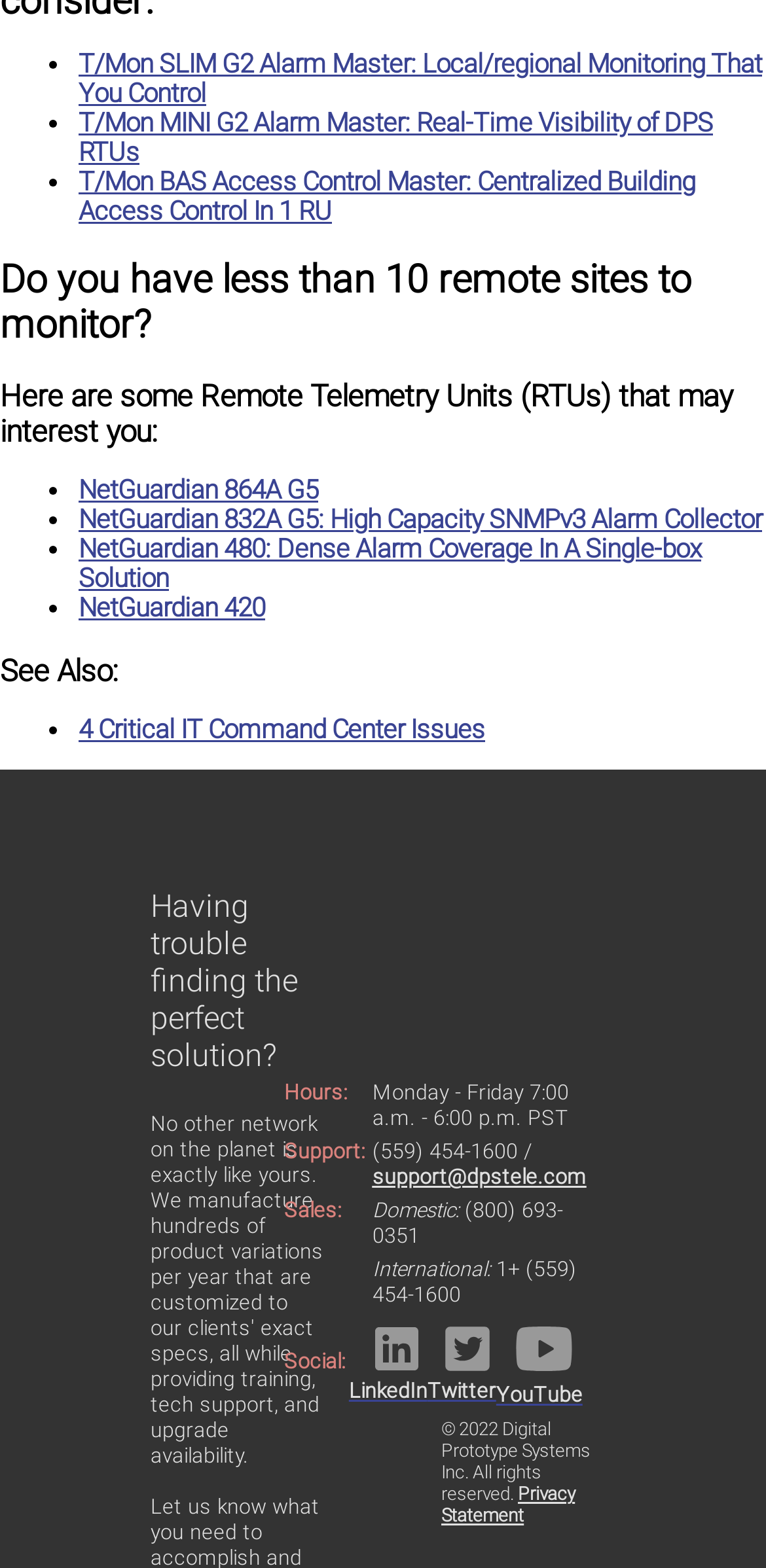From the image, can you give a detailed response to the question below:
What is the capacity of NetGuardian 832A G5?

The link 'NetGuardian 832A G5: High Capacity SNMPv3 Alarm Collector' indicates that NetGuardian 832A G5 has a high capacity for collecting SNMPv3 alarms.